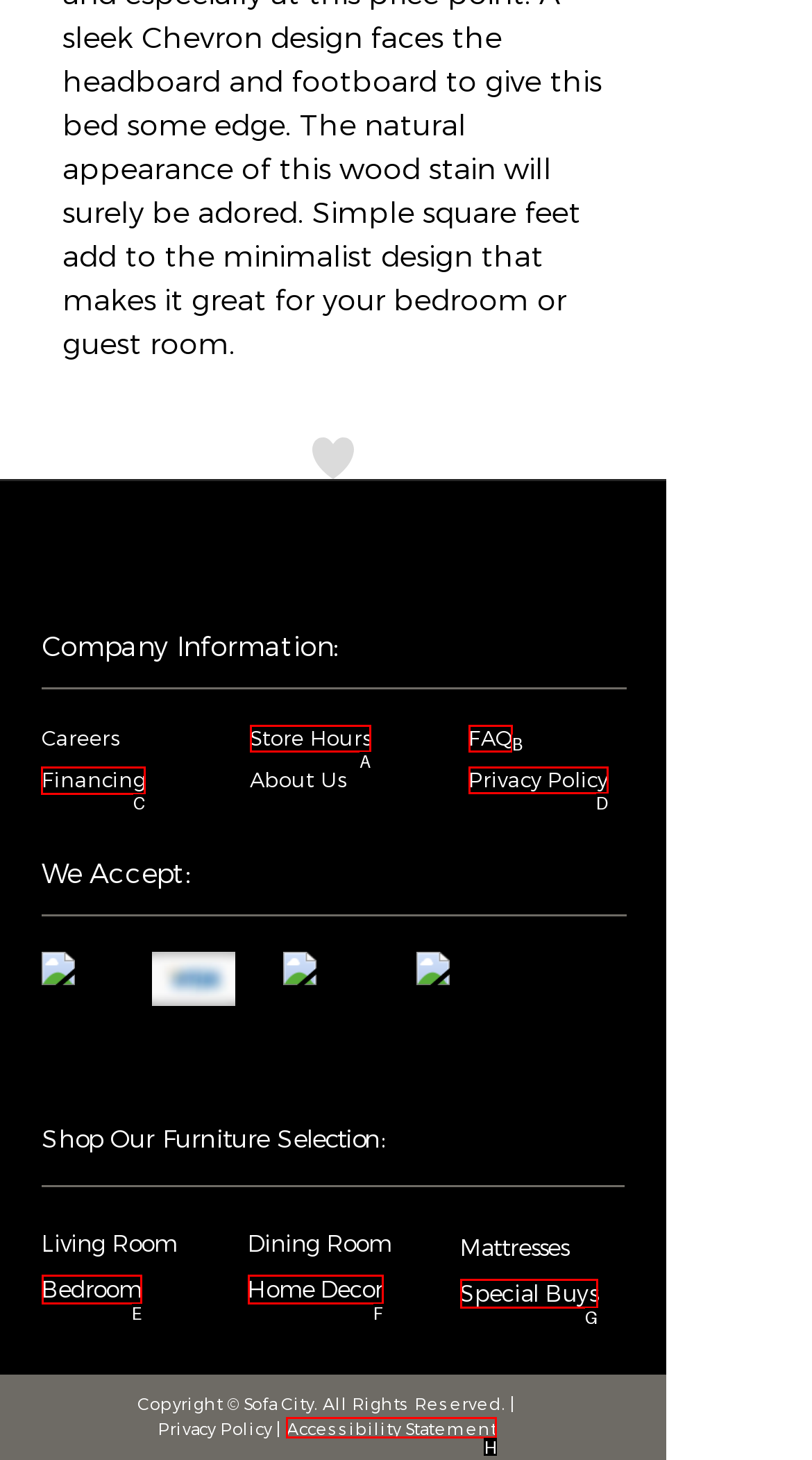Point out the UI element to be clicked for this instruction: Learn about Financing. Provide the answer as the letter of the chosen element.

C